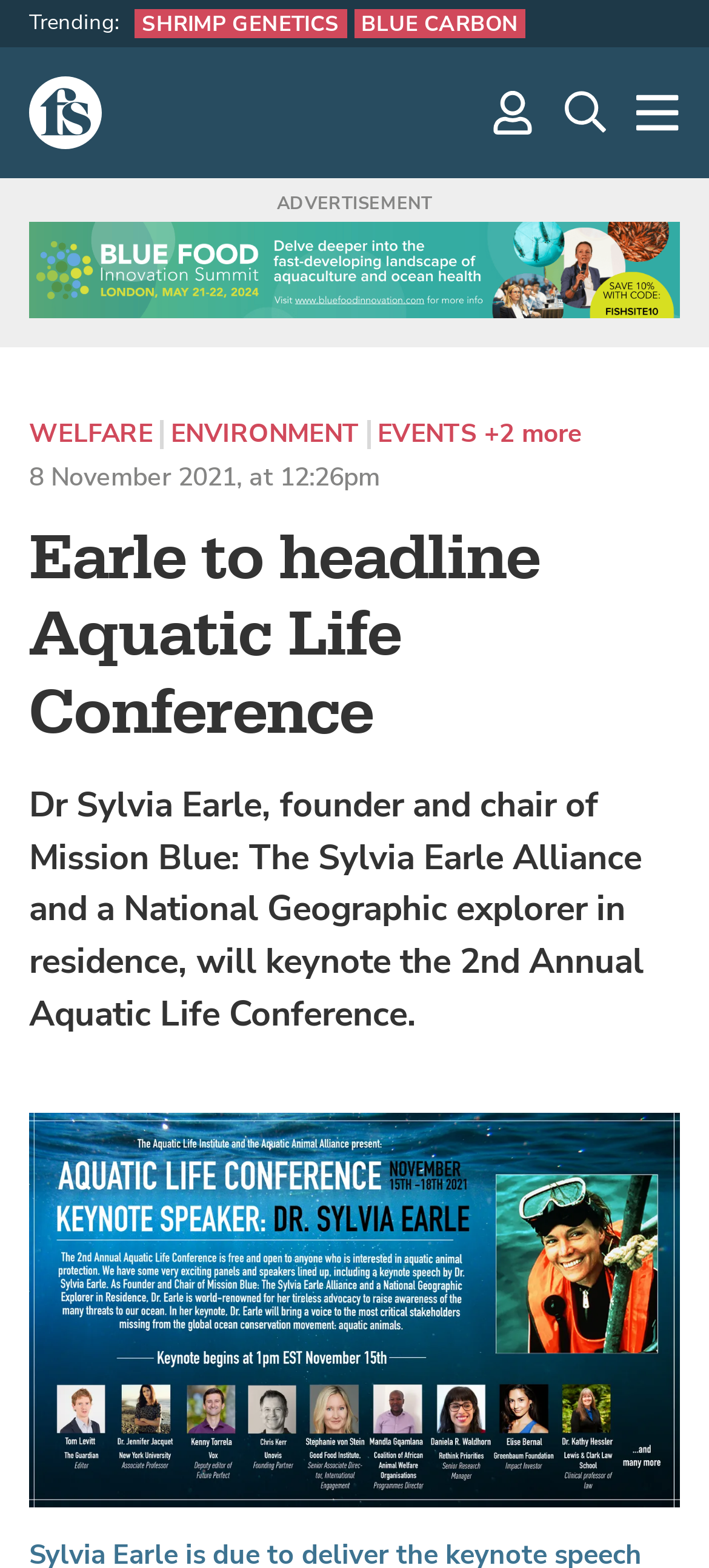Can you find and provide the title of the webpage?

Earle to headline Aquatic Life Conference